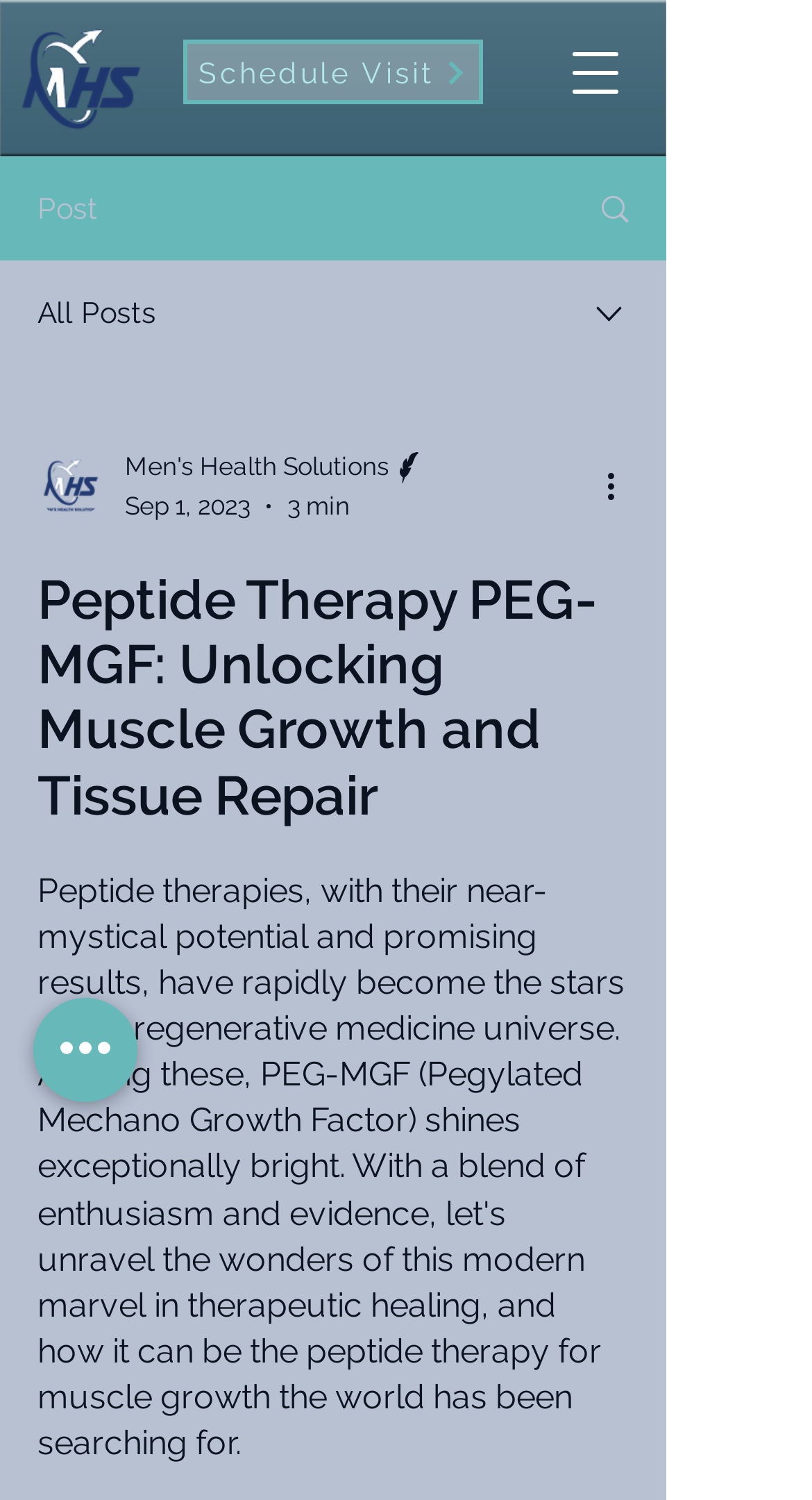Please provide a one-word or short phrase answer to the question:
How many navigation menu items are there?

3